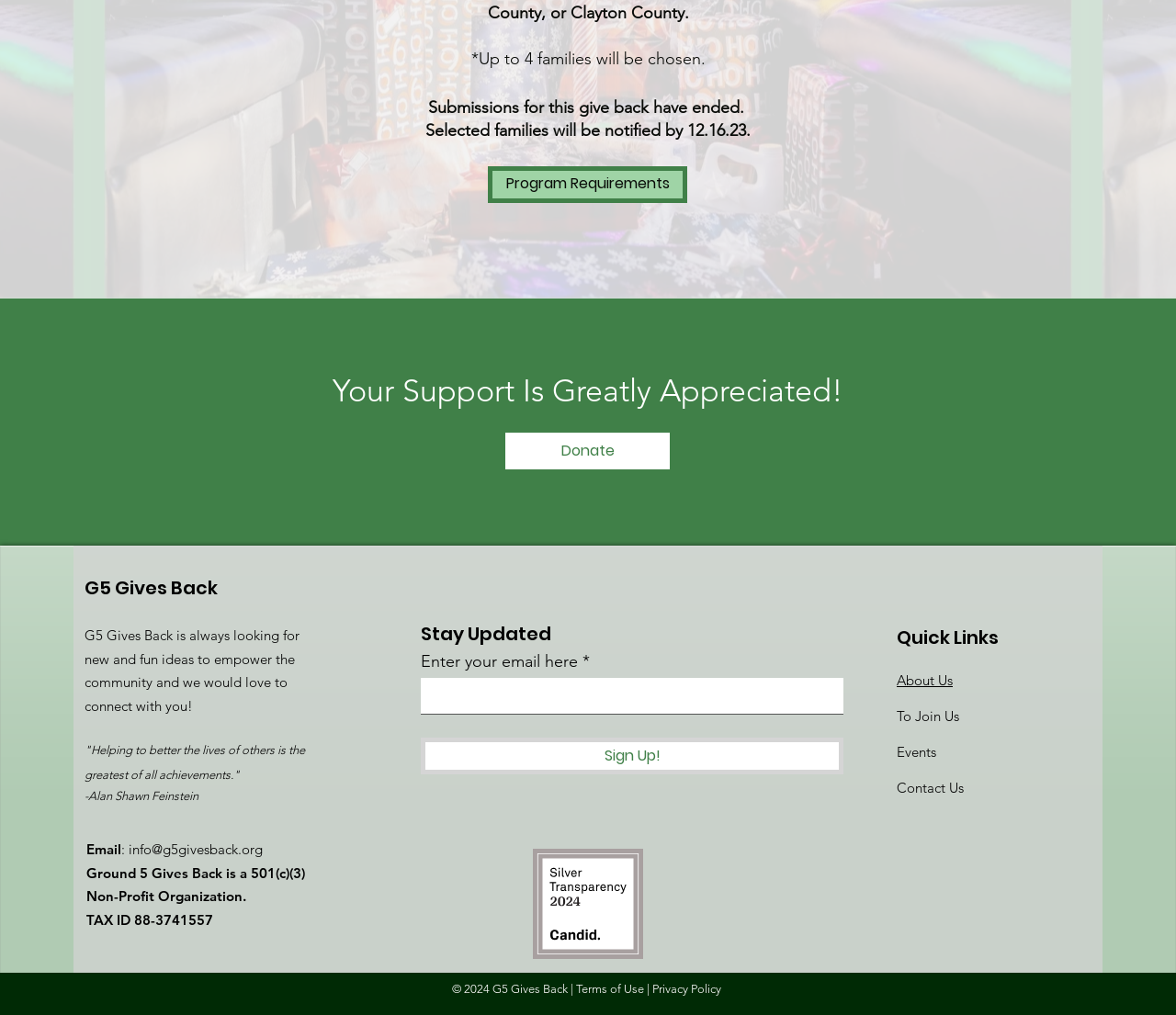Find the bounding box coordinates of the clickable area that will achieve the following instruction: "View the Press Release Library".

None